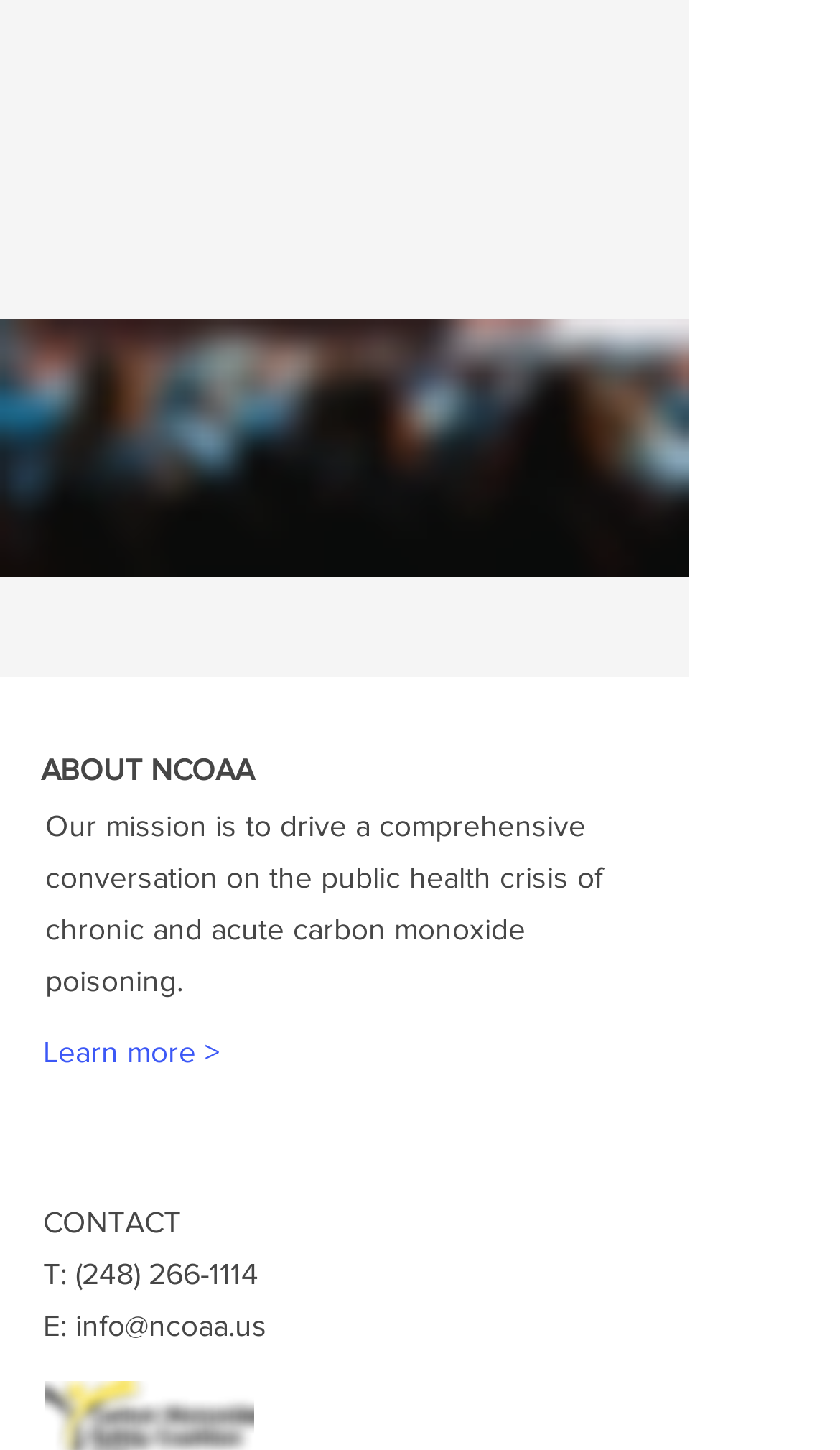Respond to the question with just a single word or phrase: 
What is the organization's mission?

Drive comprehensive conversation on carbon monoxide poisoning